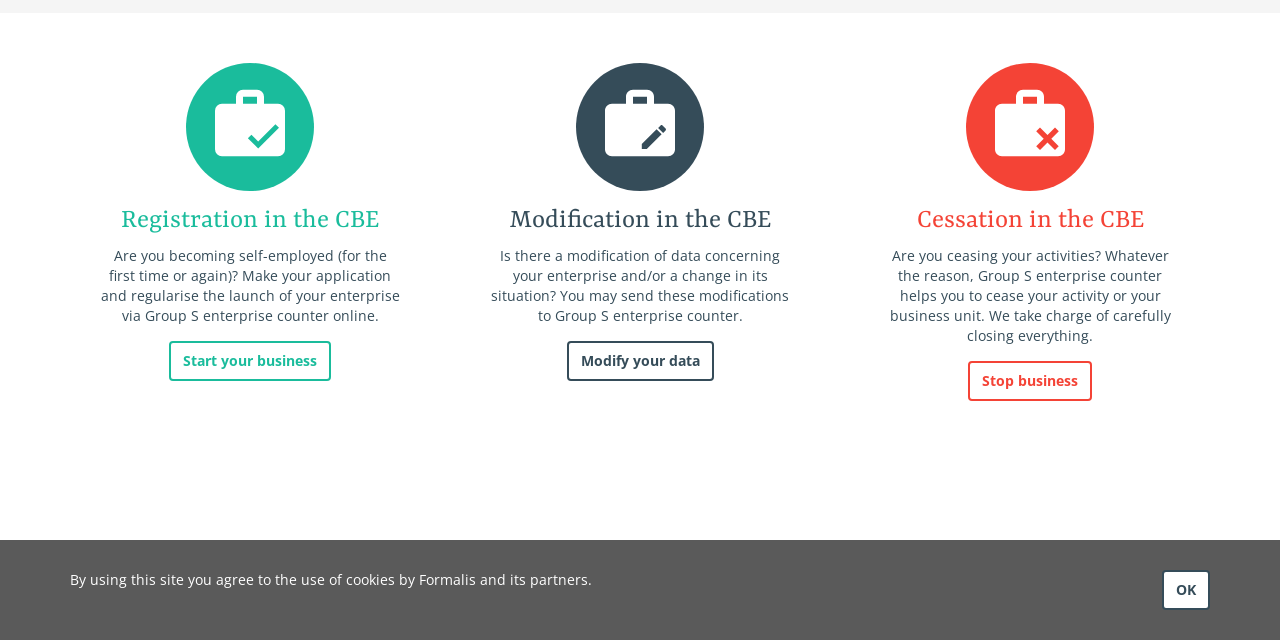Give the bounding box coordinates for the element described by: "parent_node: Registration in the CBE".

[0.145, 0.098, 0.245, 0.298]